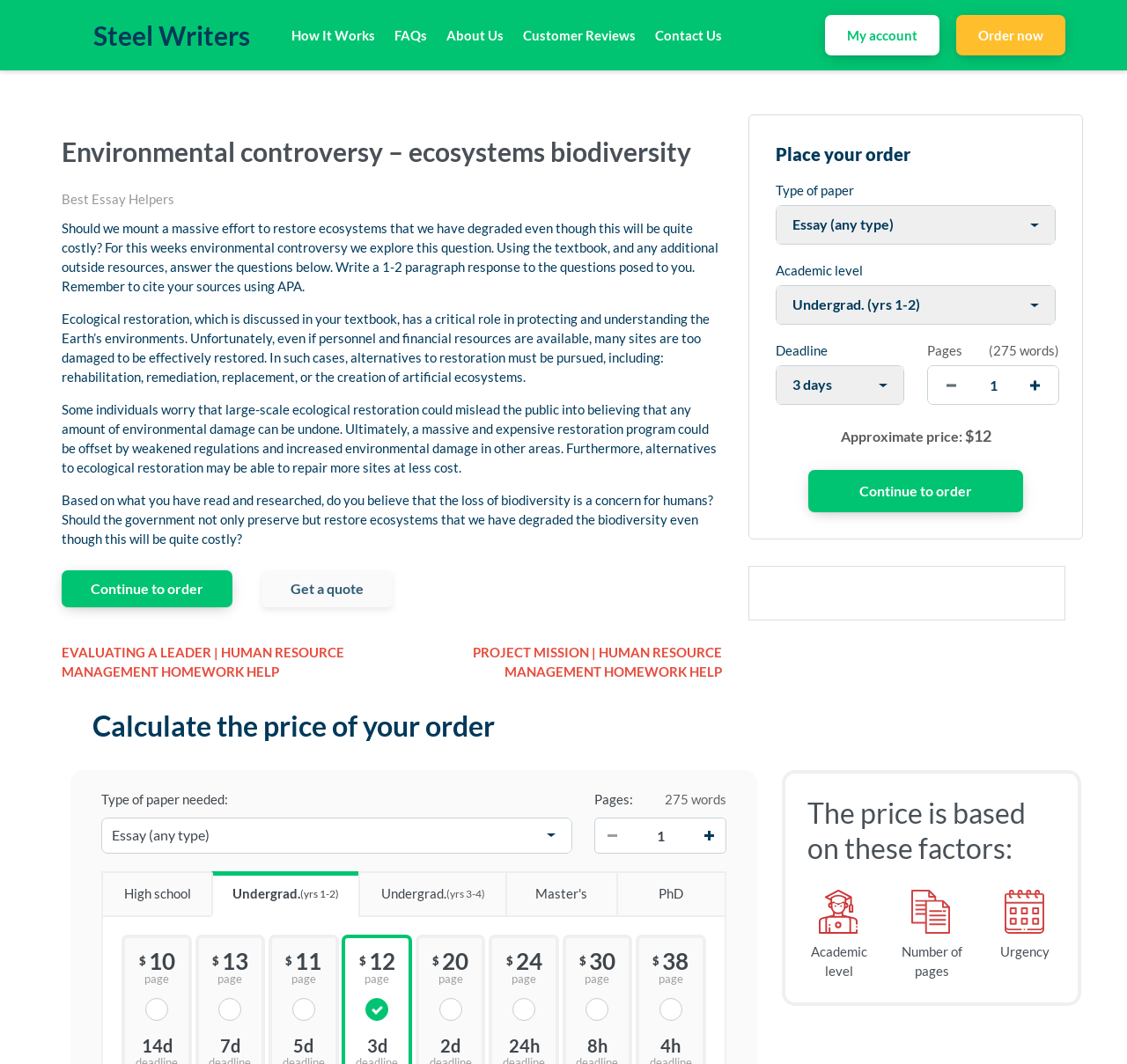Determine the main headline from the webpage and extract its text.

Environmental controversy – ecosystems biodiversity